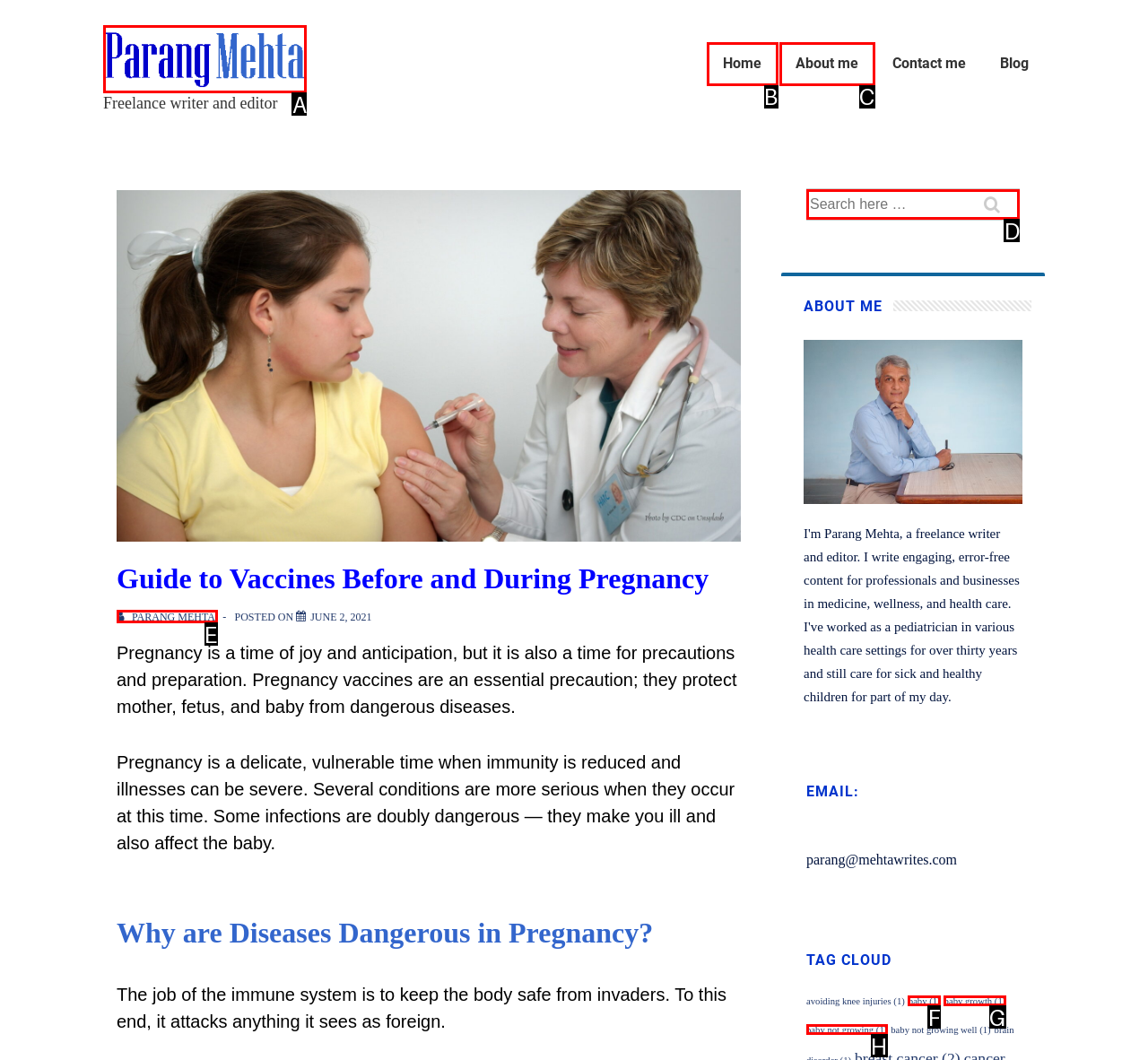Select the letter of the UI element you need to click to complete this task: Search for something.

None